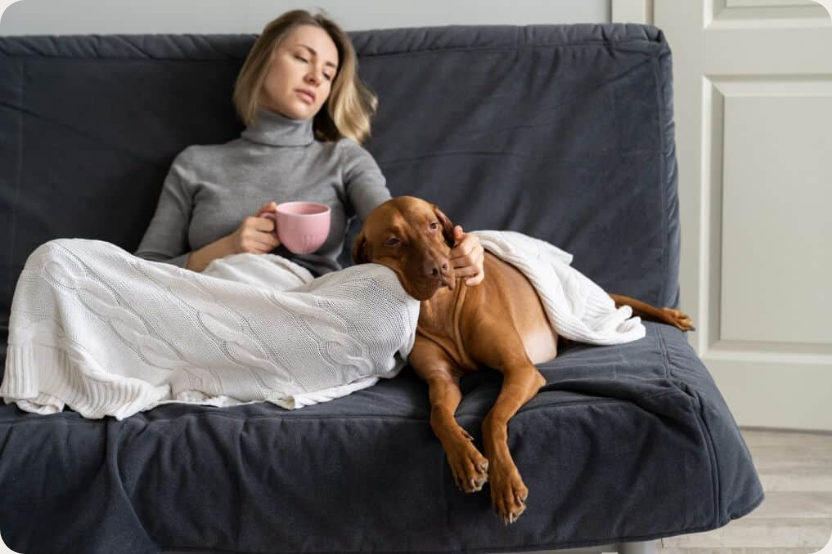What is the color of the sofa? Refer to the image and provide a one-word or short phrase answer.

Dark gray